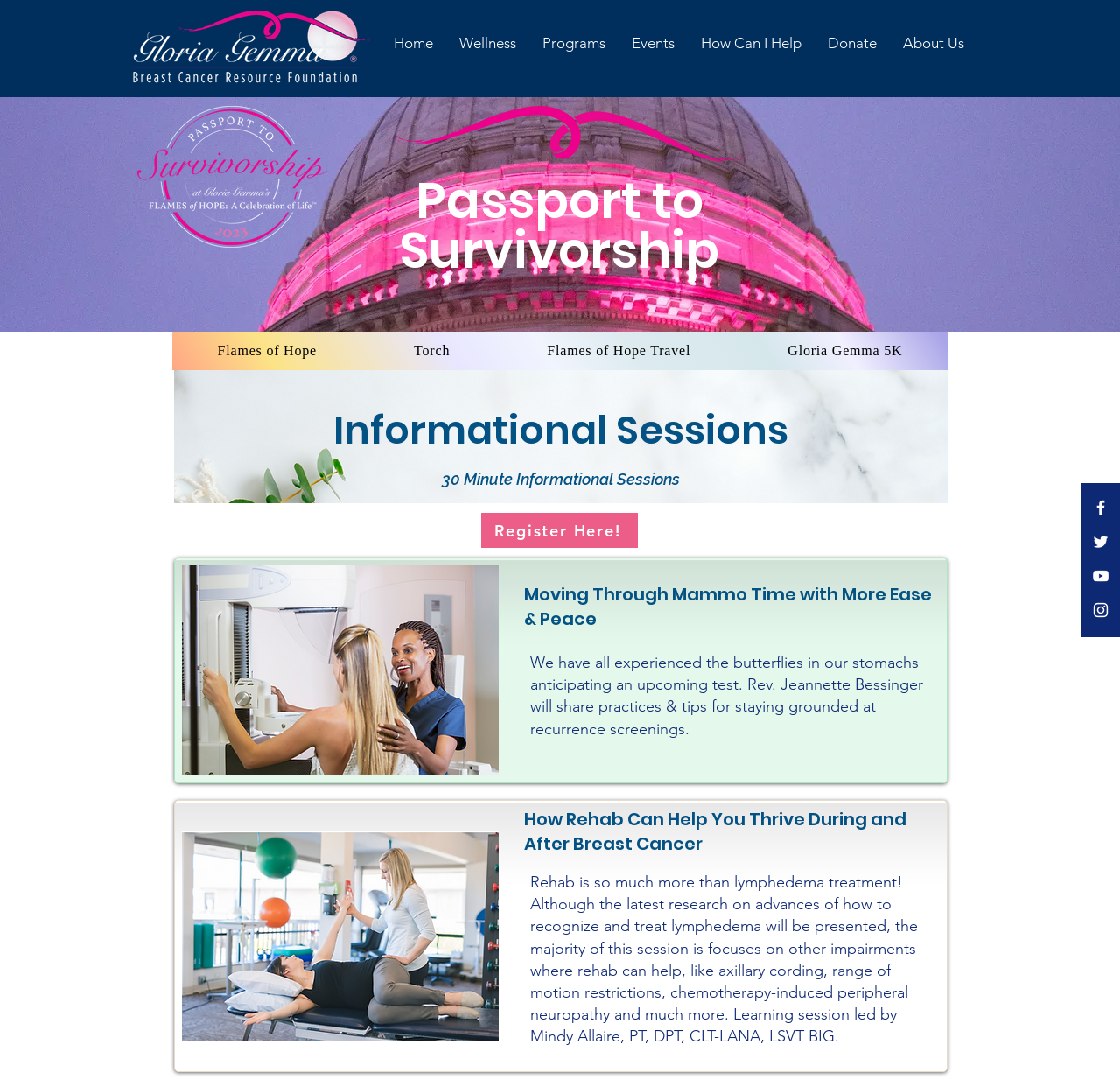Please mark the clickable region by giving the bounding box coordinates needed to complete this instruction: "Click the Facebook Icon".

[0.974, 0.461, 0.991, 0.479]